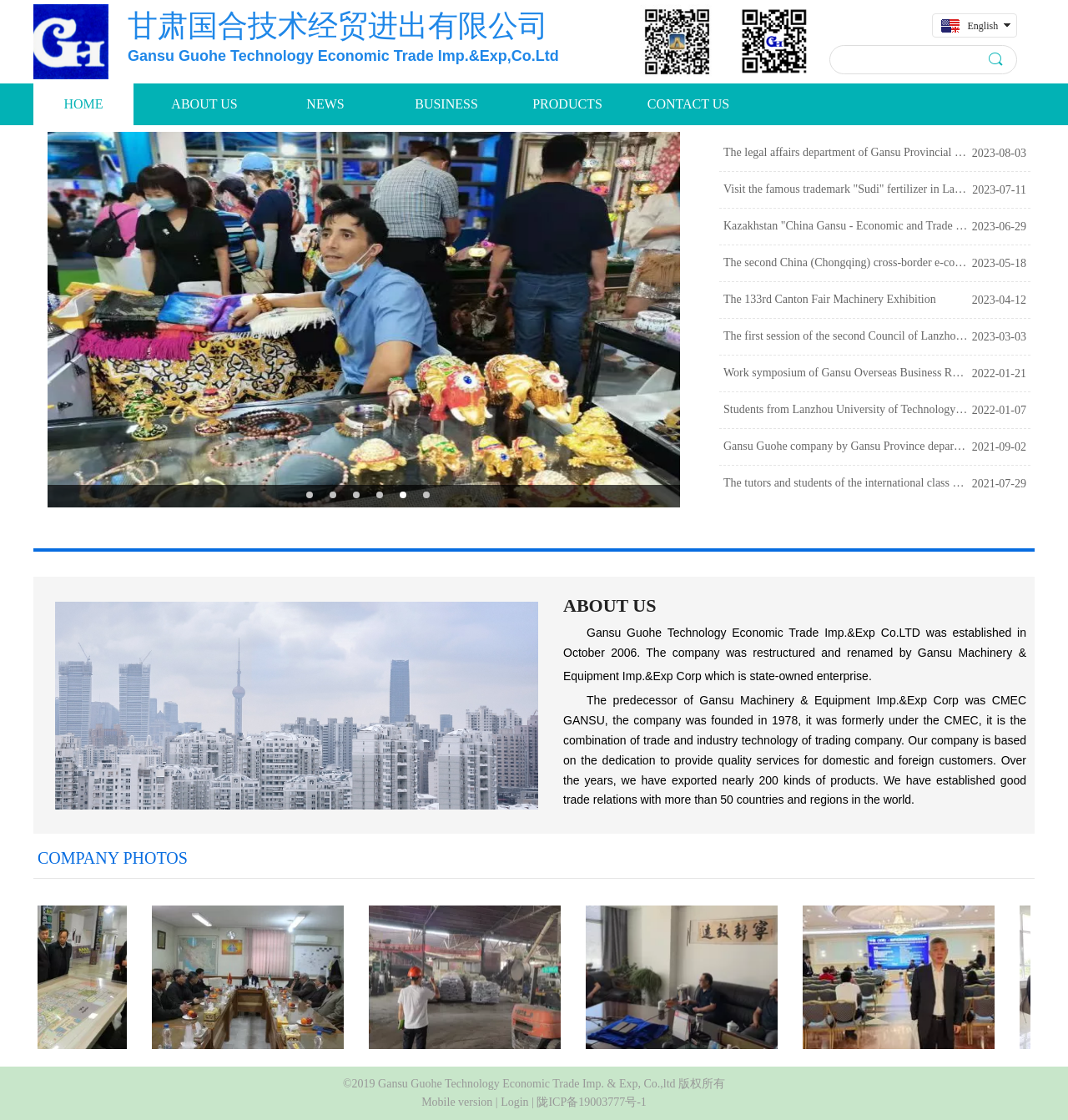Please identify the bounding box coordinates of the area I need to click to accomplish the following instruction: "Switch to English".

[0.881, 0.017, 0.935, 0.028]